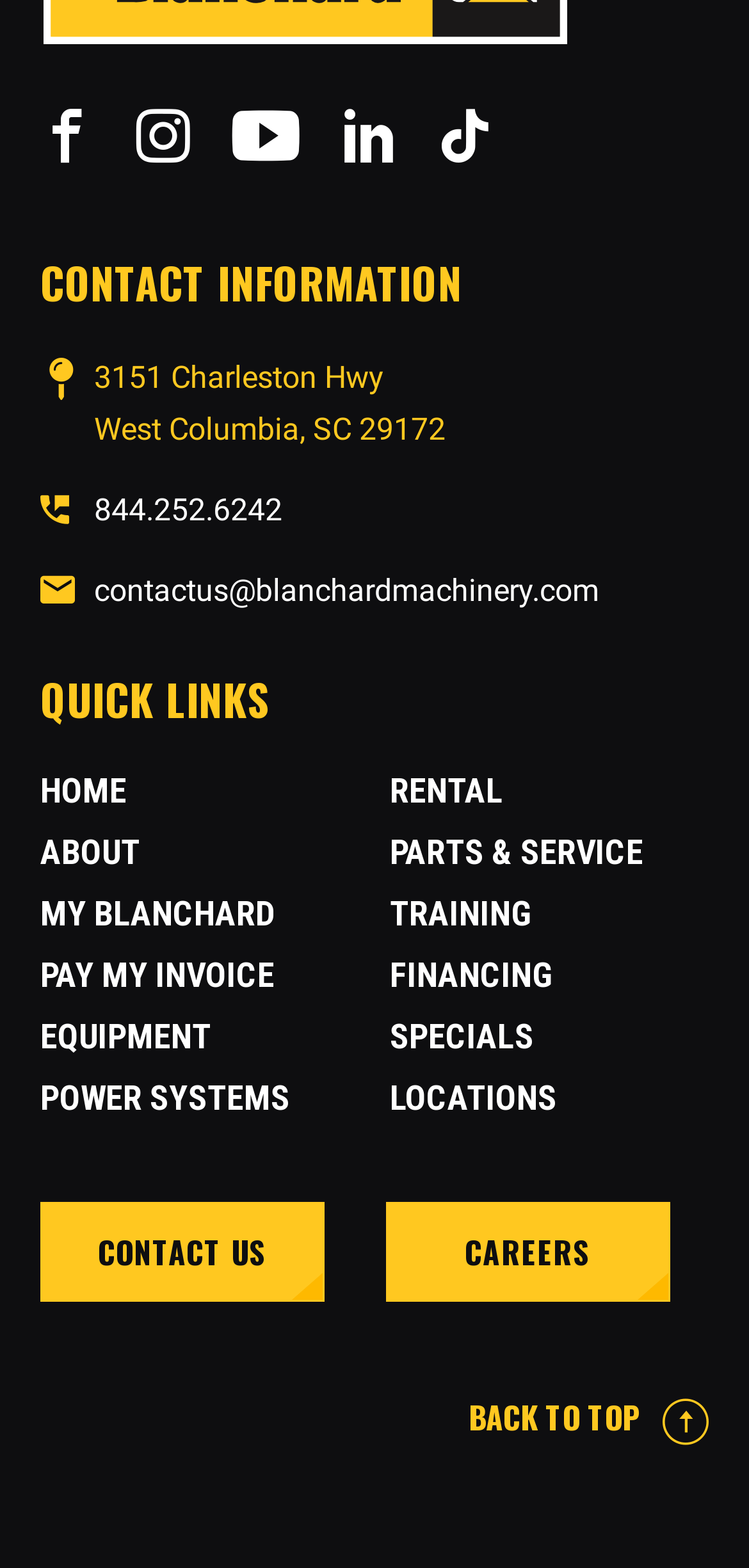Please give a succinct answer using a single word or phrase:
What is the location of Blanchard Machinery?

3151 Charleston Hwy West Columbia, SC 29172